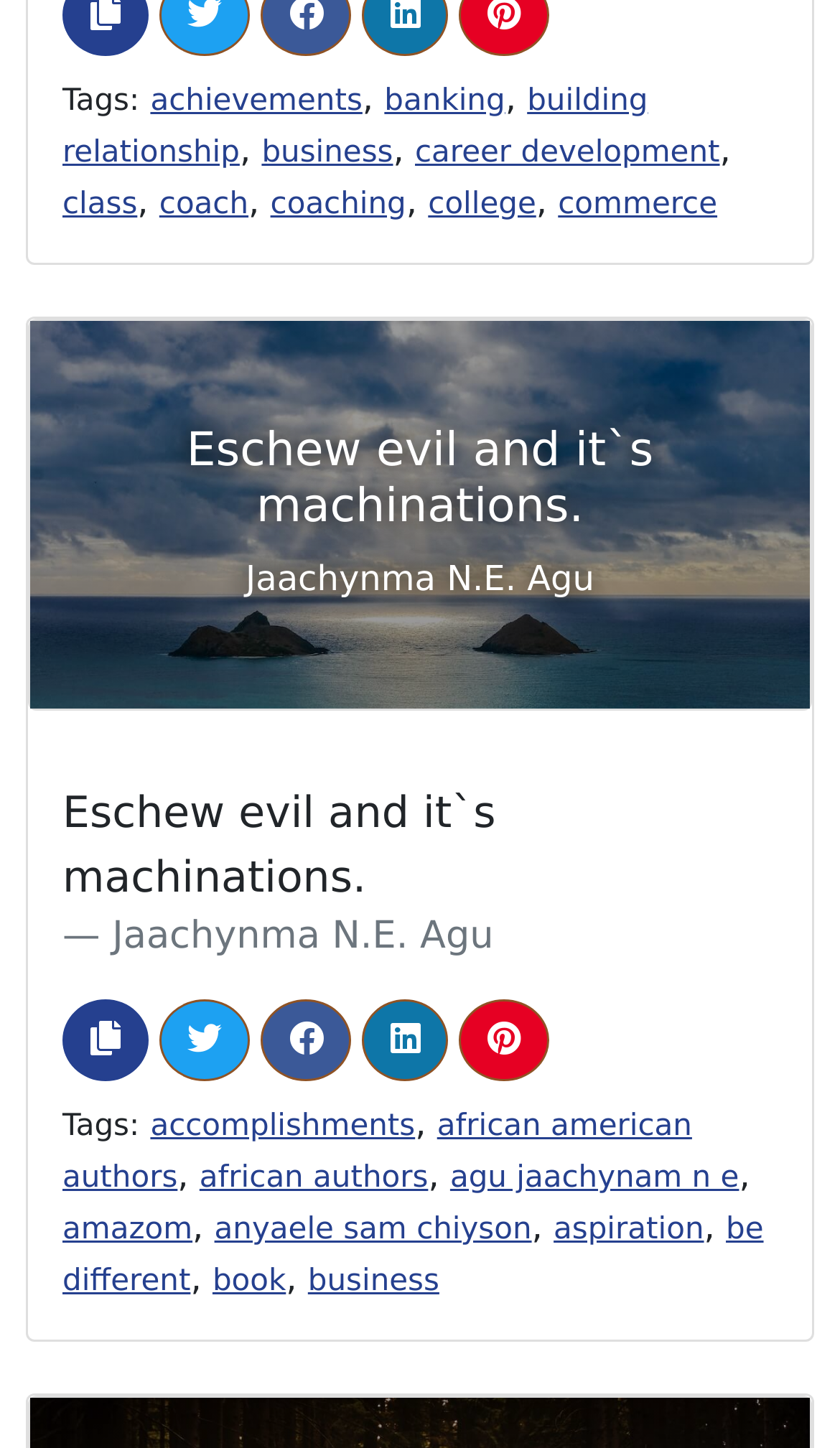Provide the bounding box coordinates of the HTML element described by the text: "african american authors". The coordinates should be in the format [left, top, right, bottom] with values between 0 and 1.

[0.074, 0.761, 0.824, 0.825]